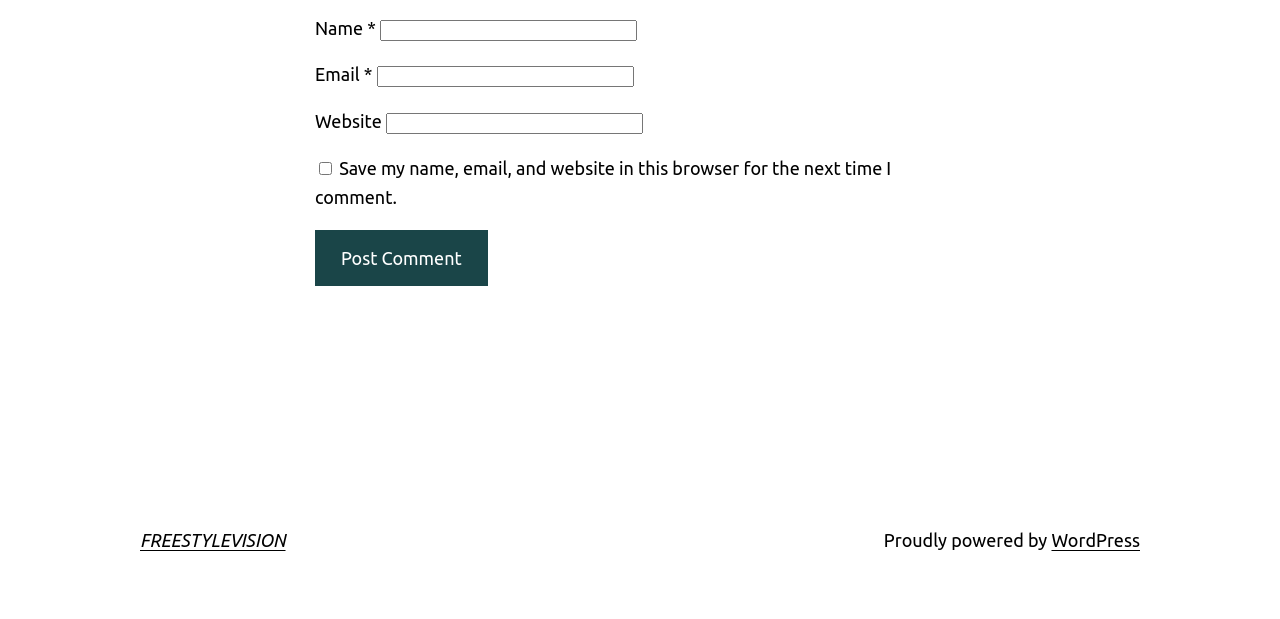Please specify the bounding box coordinates in the format (top-left x, top-left y, bottom-right x, bottom-right y), with values ranging from 0 to 1. Identify the bounding box for the UI component described as follows: name="submit" value="Post Comment"

[0.246, 0.371, 0.381, 0.463]